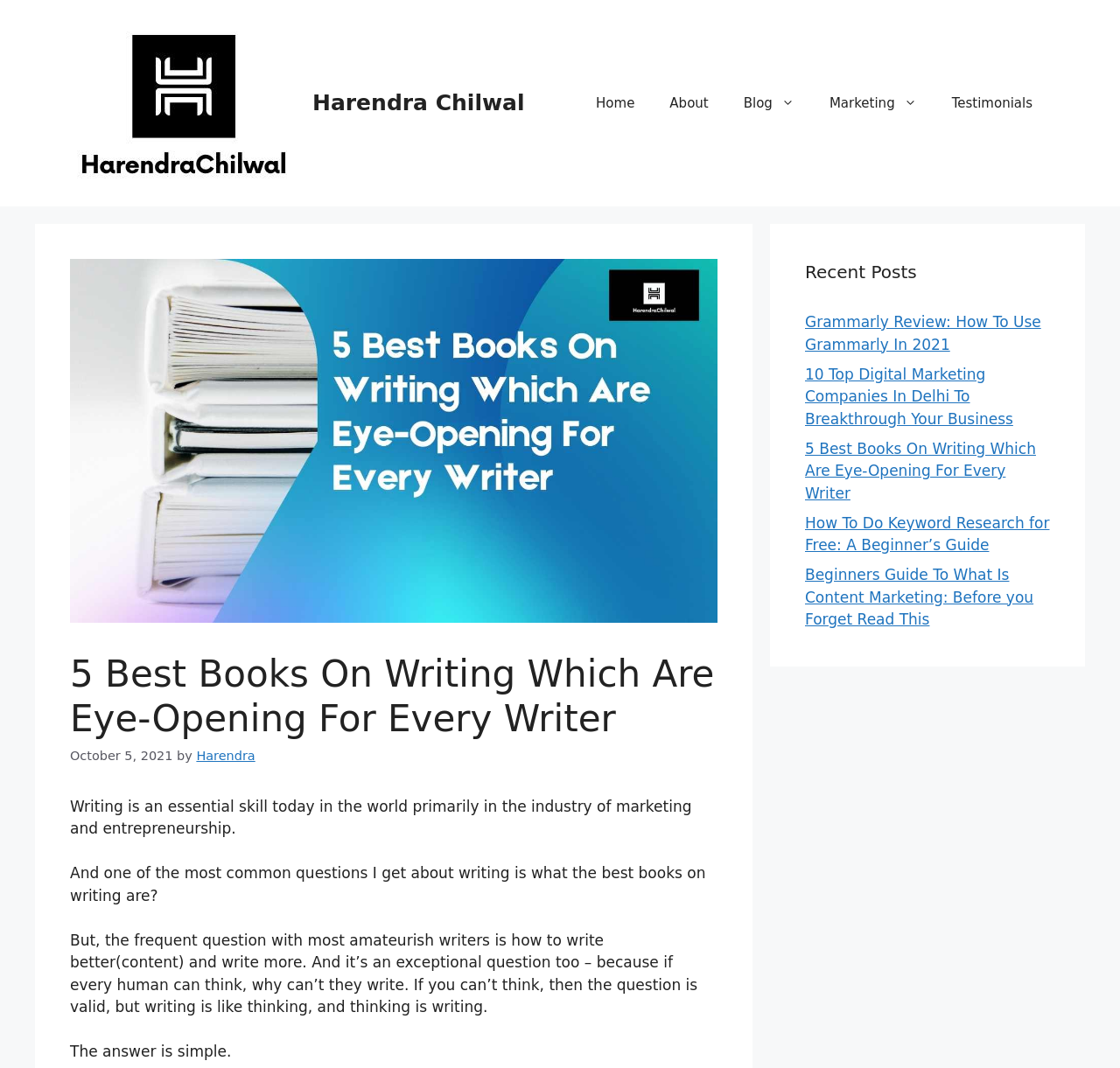Please identify the bounding box coordinates of the element on the webpage that should be clicked to follow this instruction: "Click on the 'Blog' link". The bounding box coordinates should be given as four float numbers between 0 and 1, formatted as [left, top, right, bottom].

[0.648, 0.072, 0.725, 0.121]